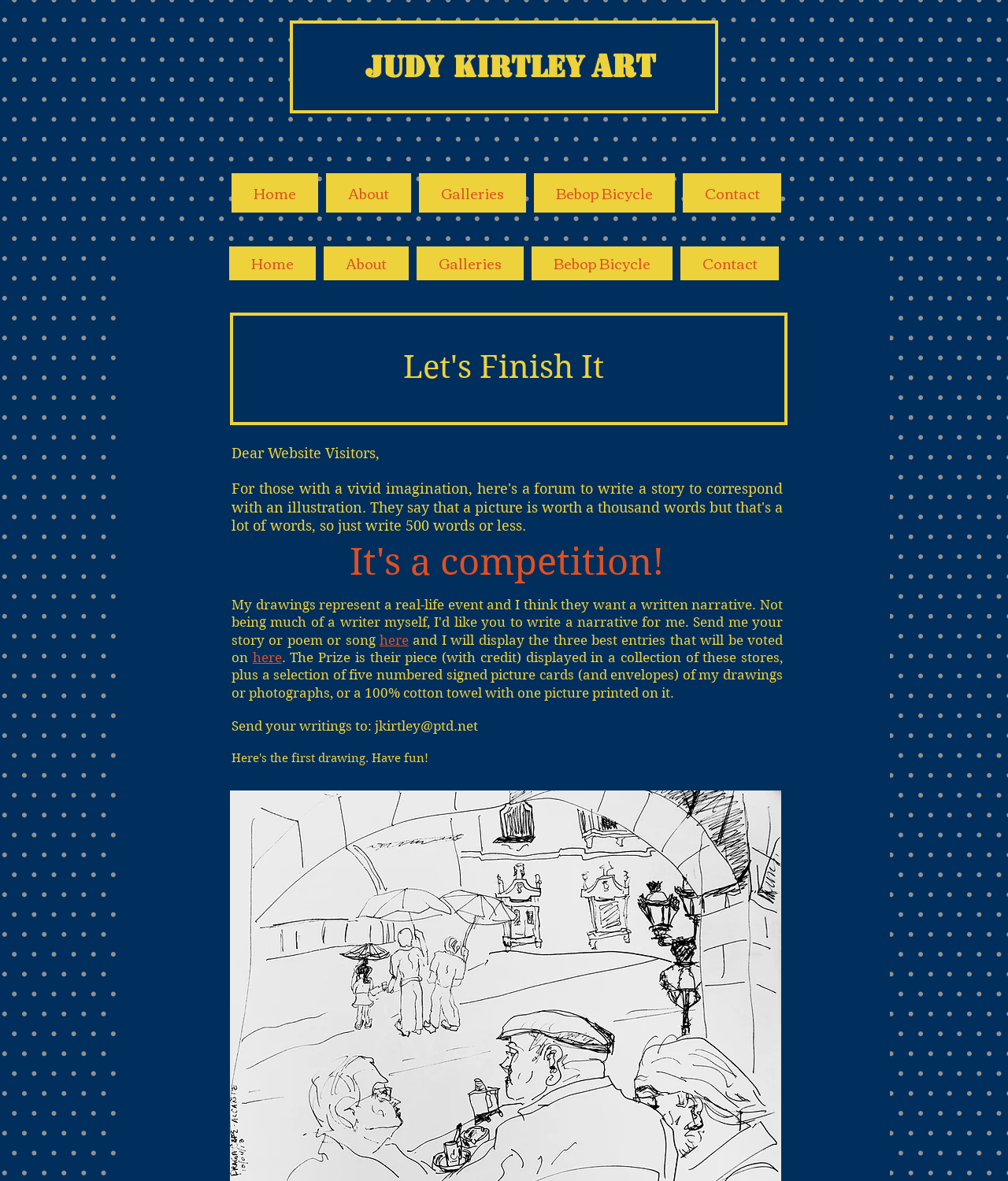What is the purpose of the website?
Look at the screenshot and respond with a single word or phrase.

Art and writing contest